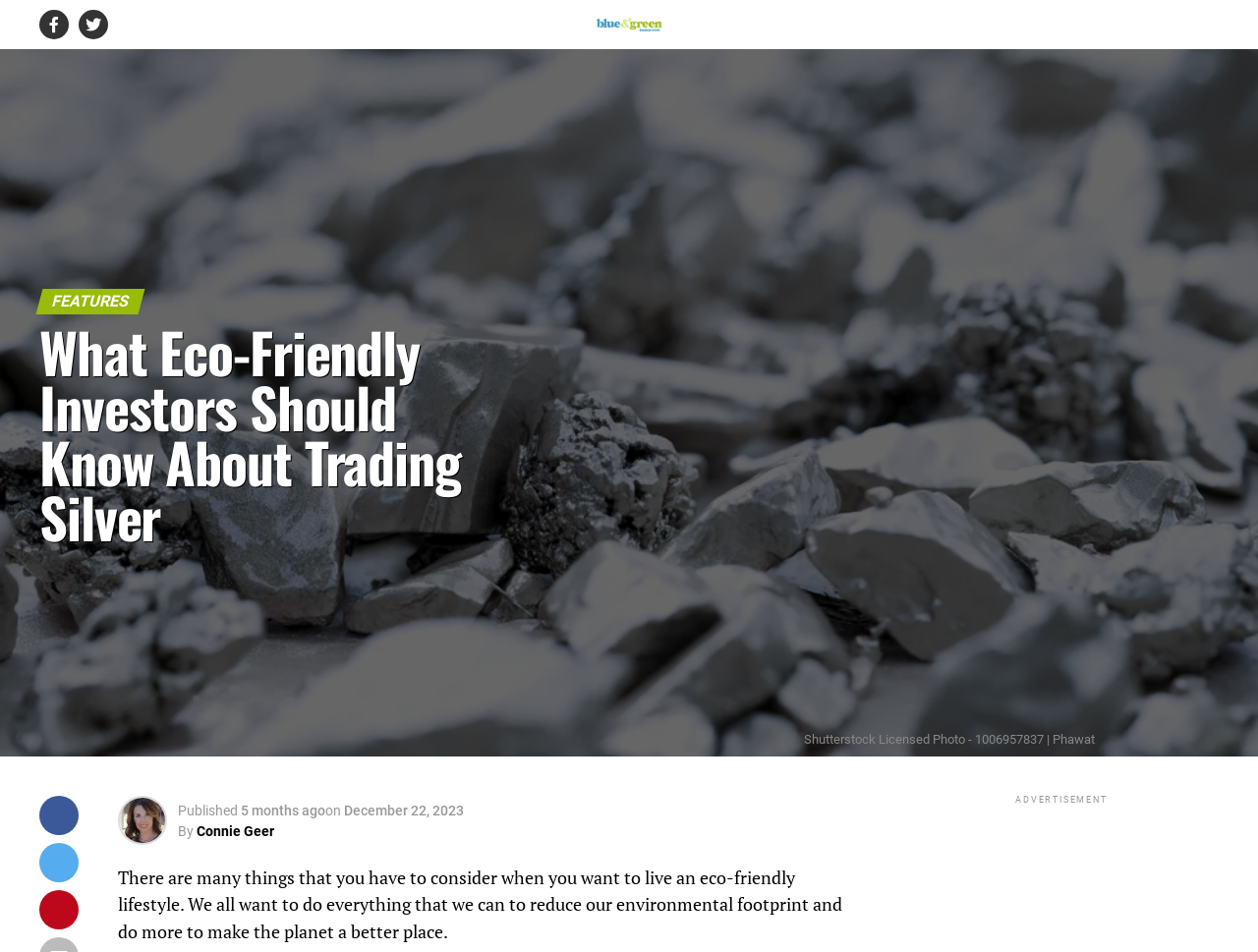Please respond to the question with a concise word or phrase:
Who is the author of the article?

Connie Geer